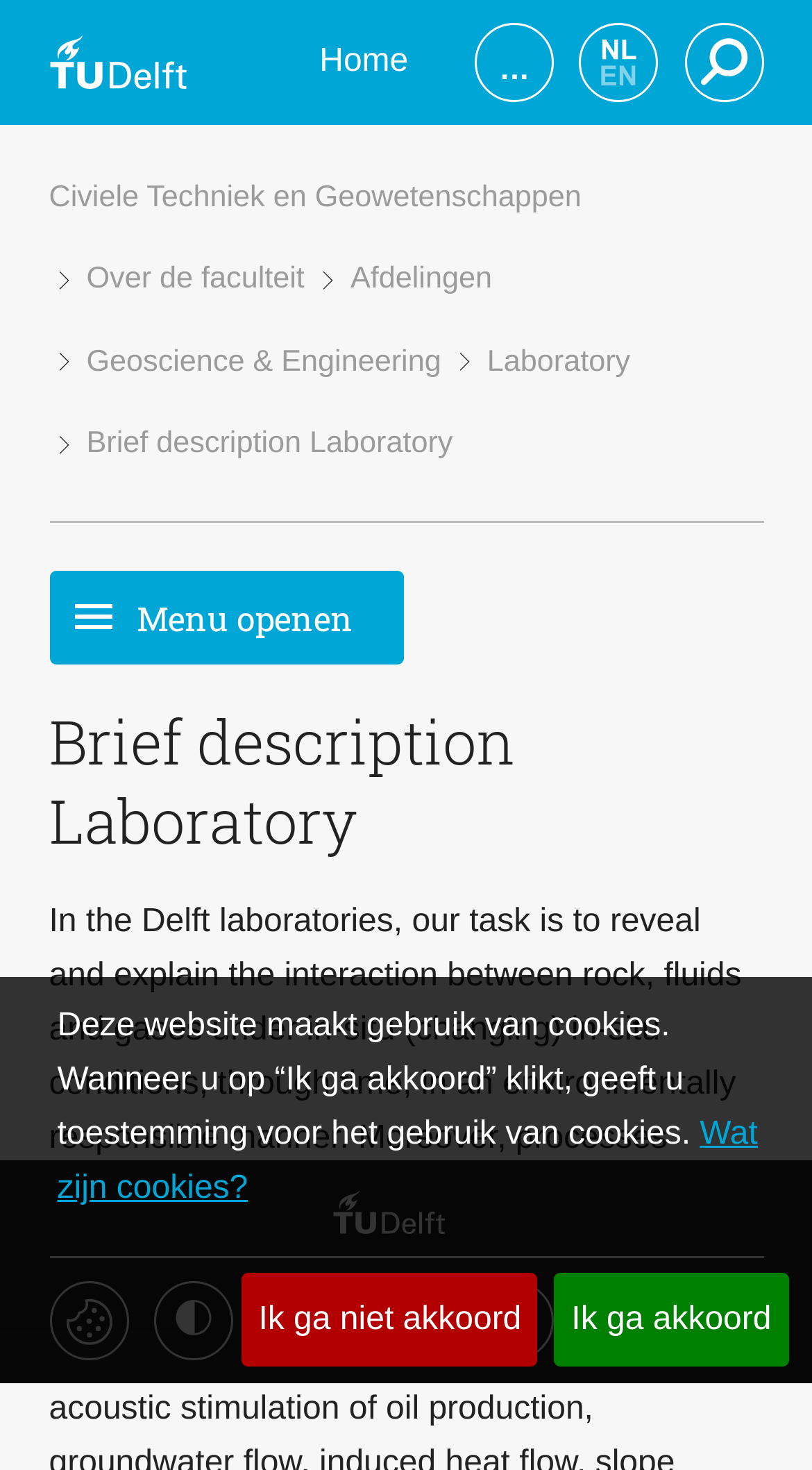Identify and provide the text content of the webpage's primary headline.

Brief description Laboratory